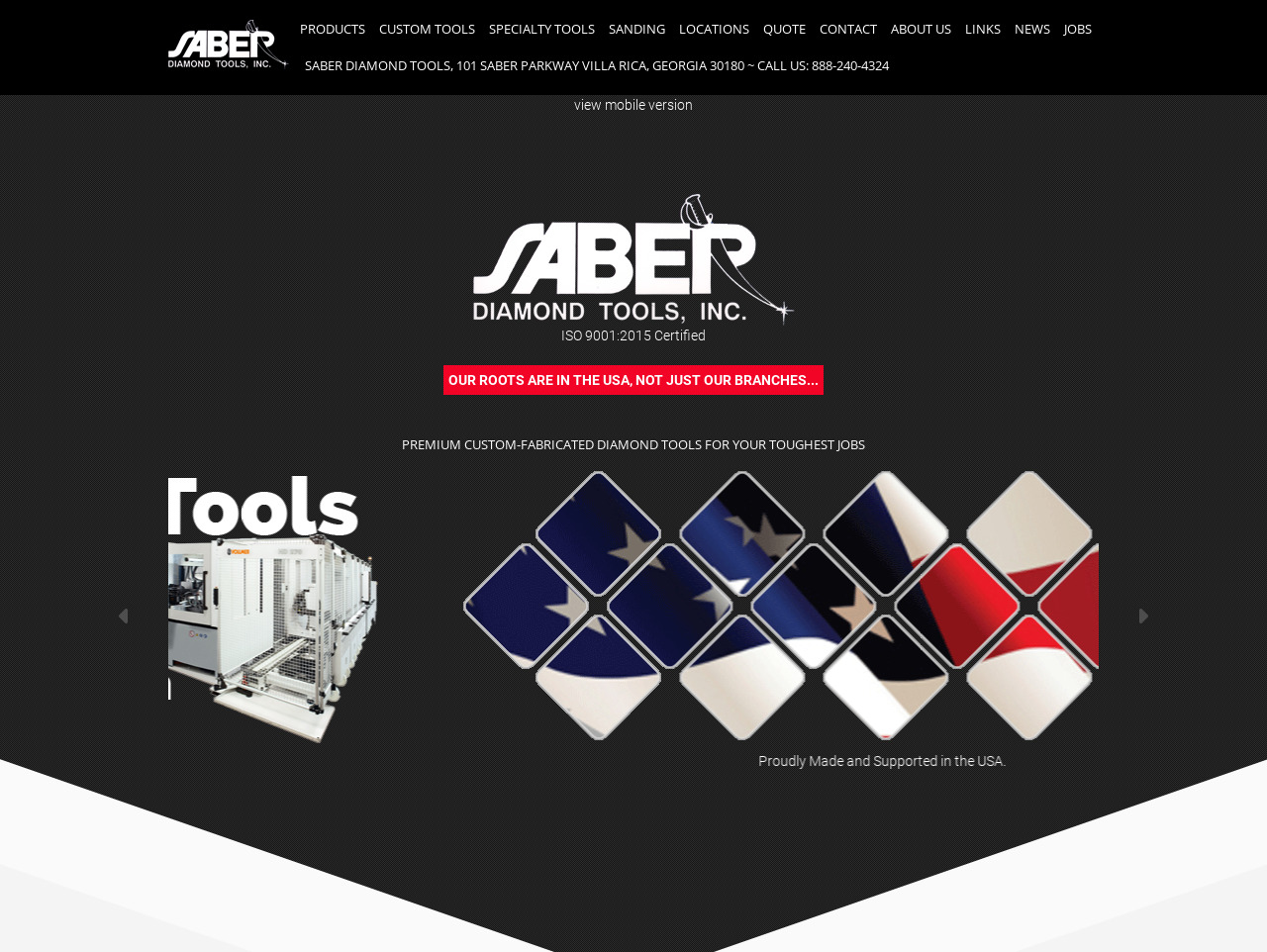What is the certification mentioned on the webpage?
Offer a detailed and full explanation in response to the question.

I found the certification 'ISO 9001:2015' in the static text element with bounding box coordinates [0.443, 0.344, 0.557, 0.361]. This certification is mentioned as 'ISO 9001:2015 Certified'.